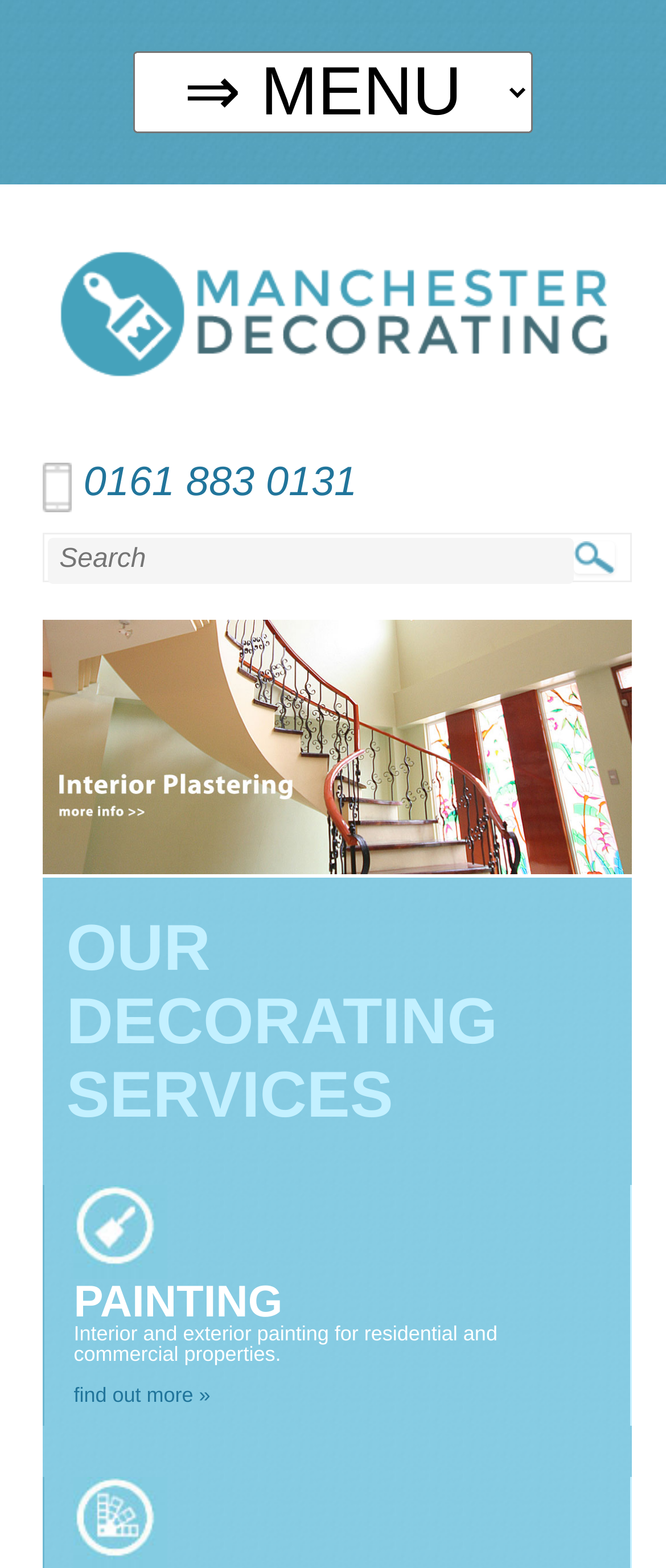Refer to the image and provide an in-depth answer to the question:
What is the purpose of the textbox on the webpage?

The textbox is located below the phone number and has a placeholder text 'Search', indicating that it is used for searching purposes, likely to find specific decorating services or information on the webpage.